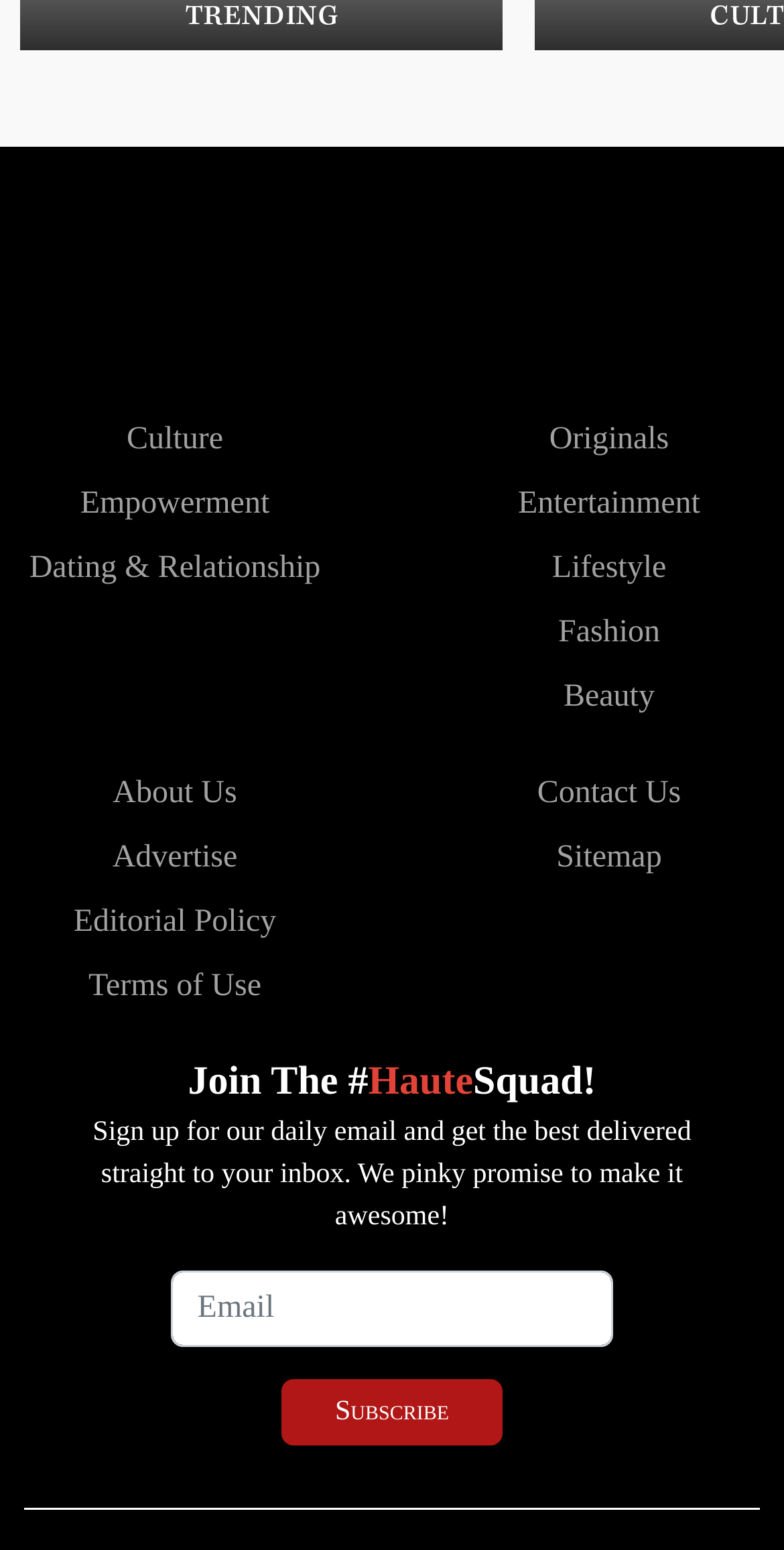Specify the bounding box coordinates of the area to click in order to follow the given instruction: "Read about Empowerment."

[0.102, 0.314, 0.344, 0.336]